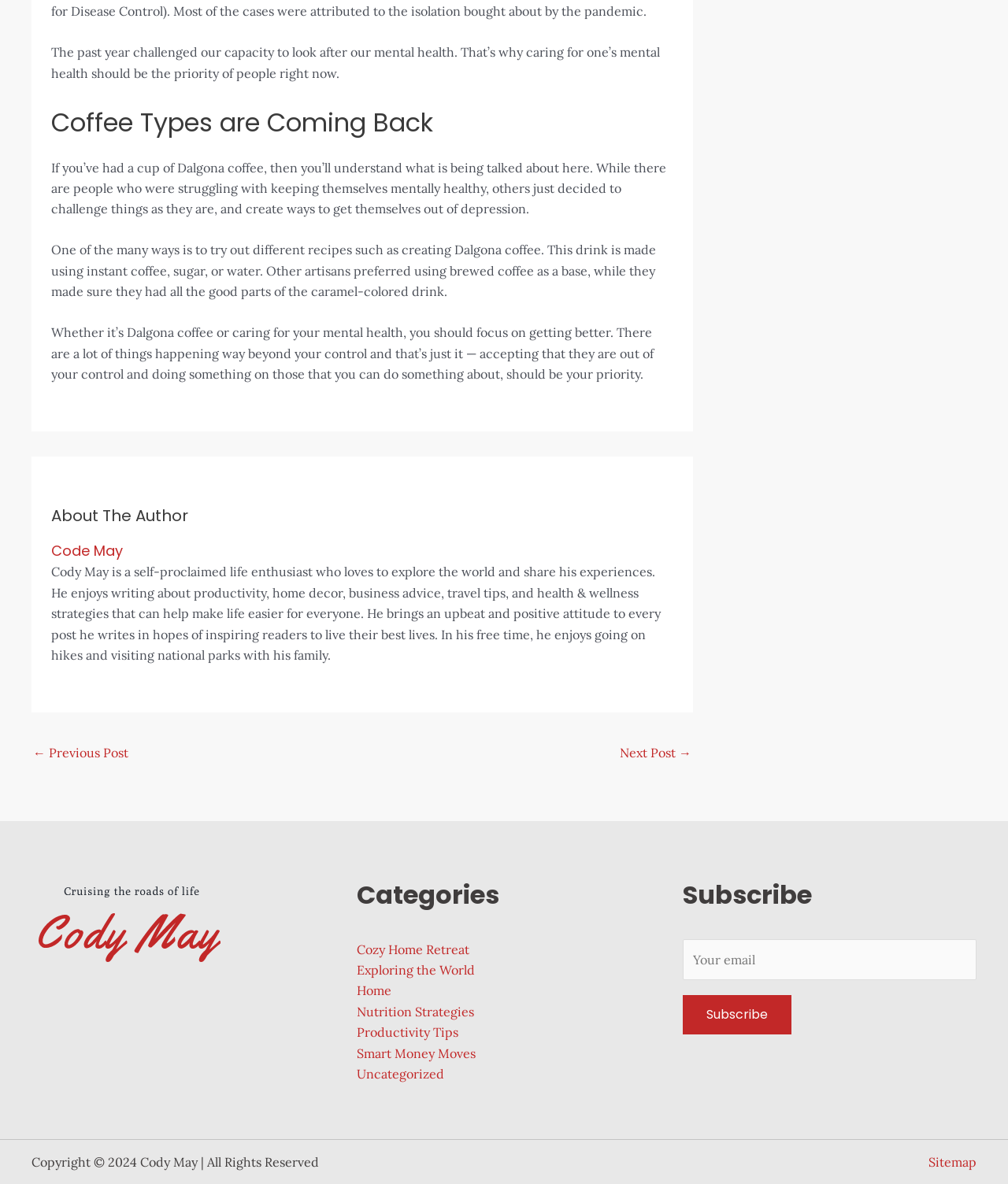Please determine the bounding box coordinates of the element to click in order to execute the following instruction: "Subscribe to the newsletter". The coordinates should be four float numbers between 0 and 1, specified as [left, top, right, bottom].

[0.677, 0.841, 0.785, 0.874]